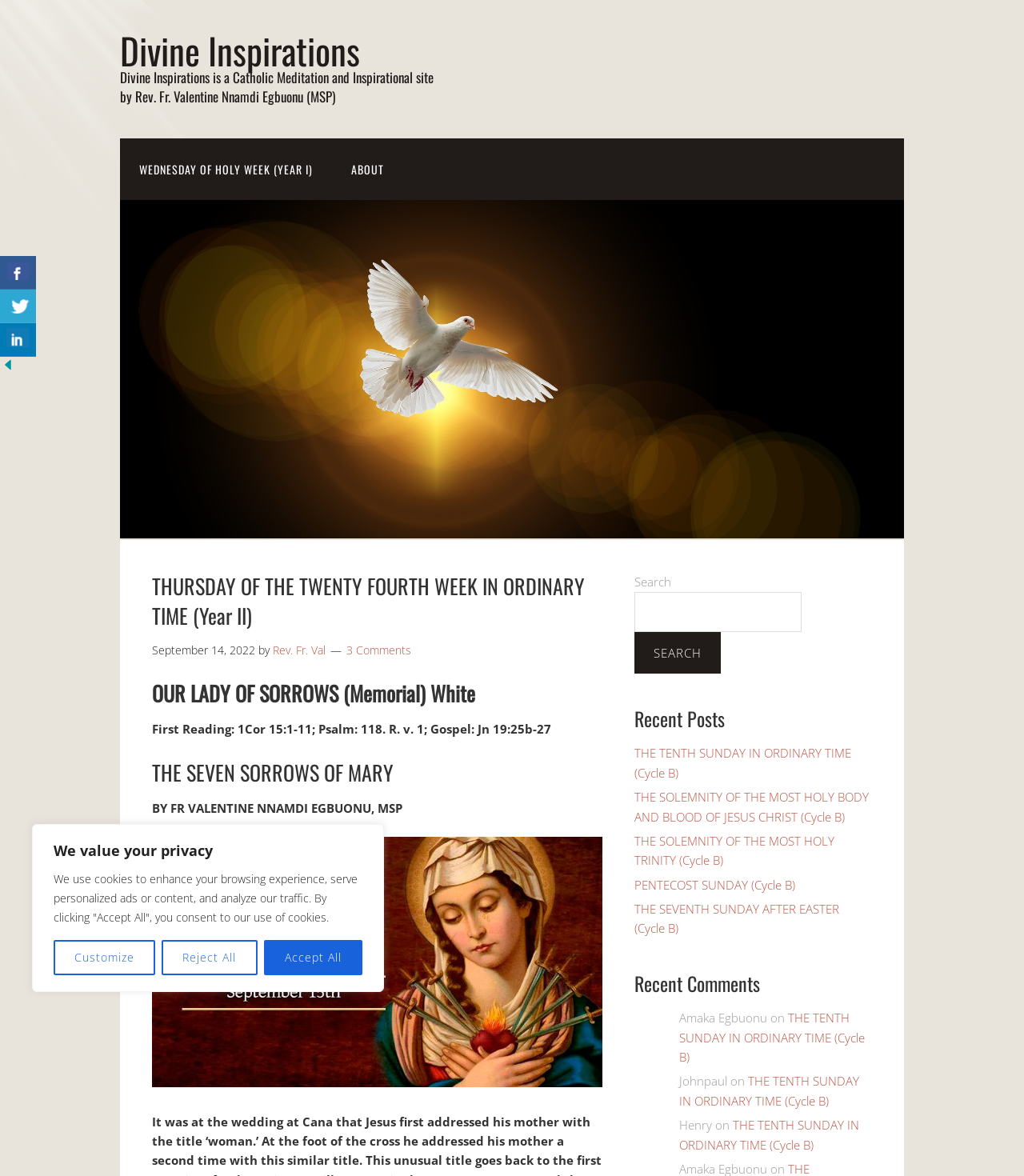Determine the bounding box coordinates for the UI element described. Format the coordinates as (top-left x, top-left y, bottom-right x, bottom-right y) and ensure all values are between 0 and 1. Element description: Reject All

[0.158, 0.799, 0.251, 0.829]